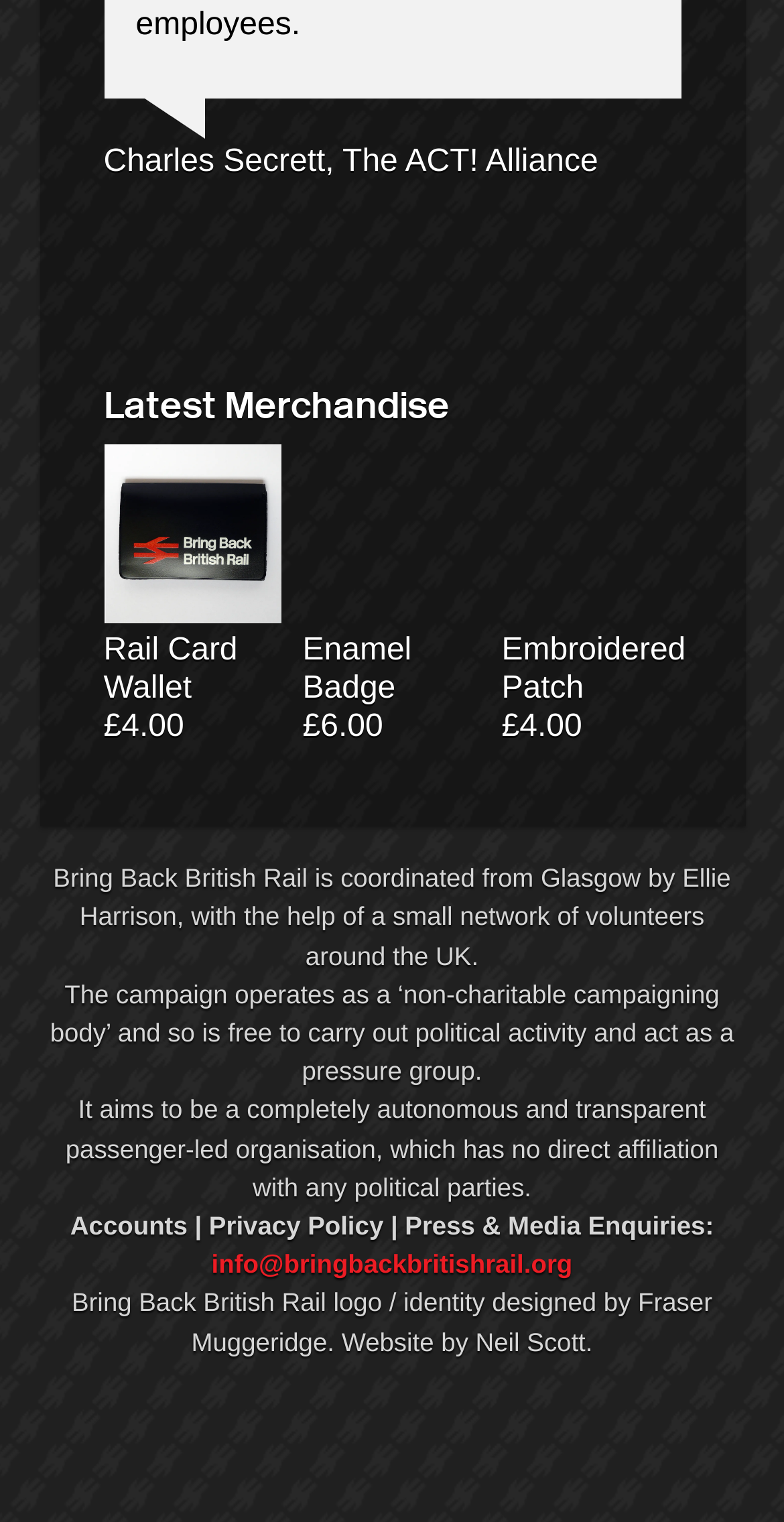Respond to the question below with a single word or phrase:
What is the price of the Enamel Badge?

£6.00